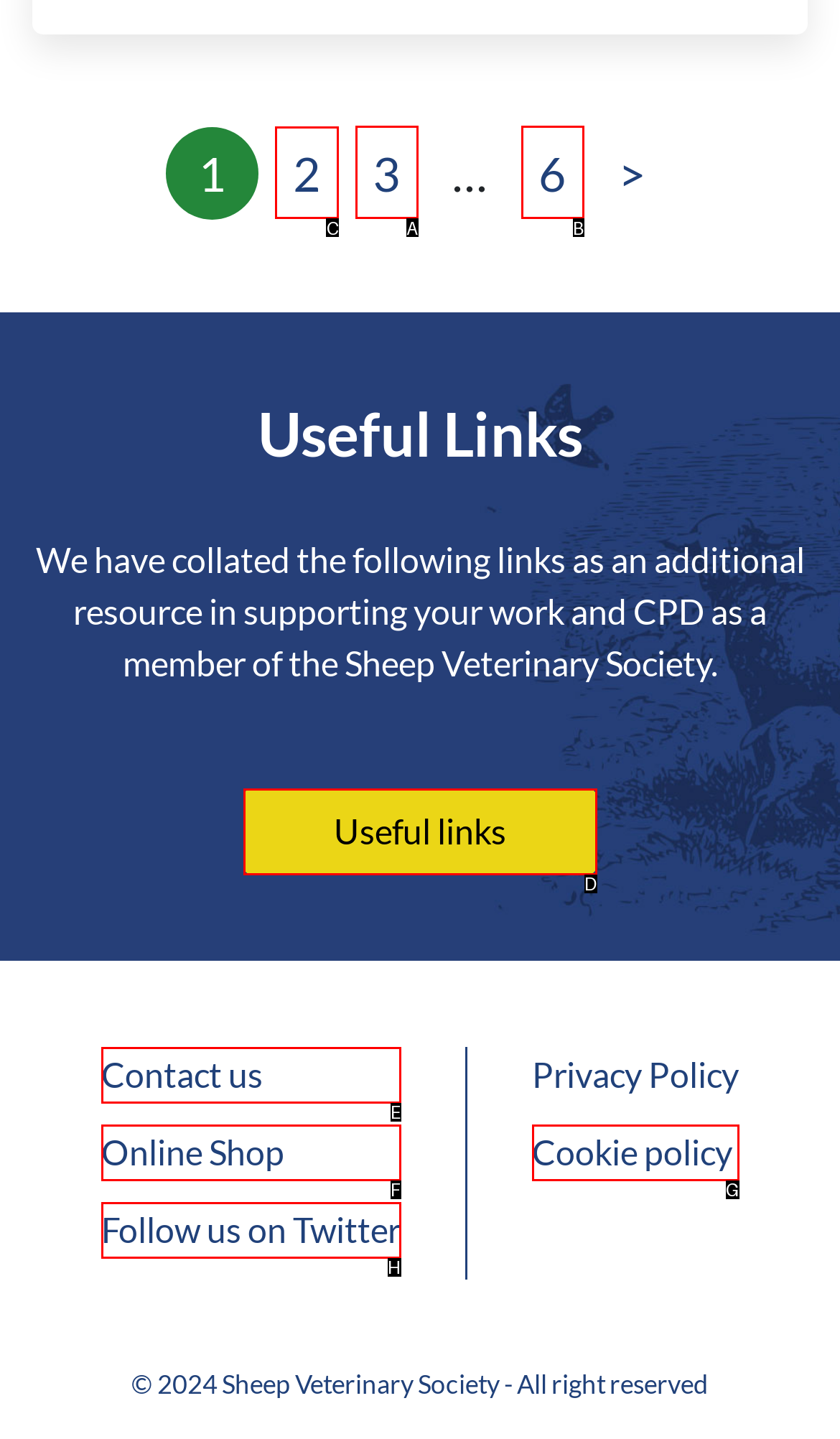Select the correct HTML element to complete the following task: Explore the 'commercial cleaning' service
Provide the letter of the choice directly from the given options.

None